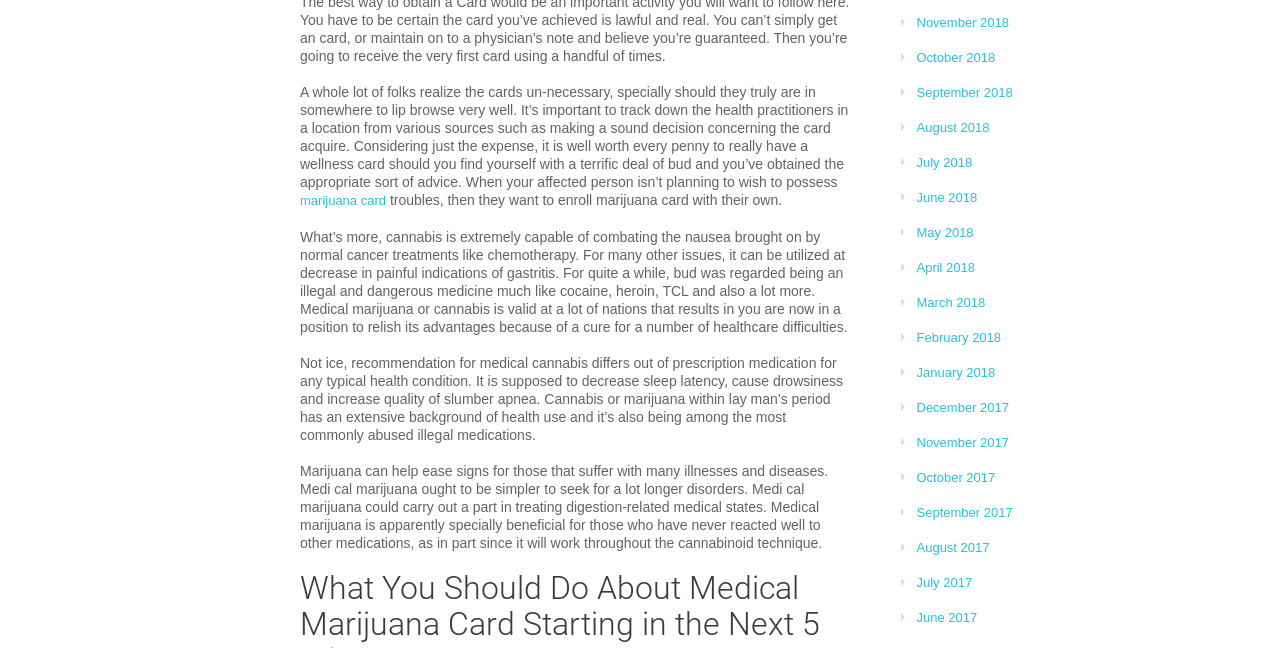From the screenshot, find the bounding box of the UI element matching this description: "June 2018". Supply the bounding box coordinates in the form [left, top, right, bottom], each a float between 0 and 1.

[0.716, 0.293, 0.763, 0.316]